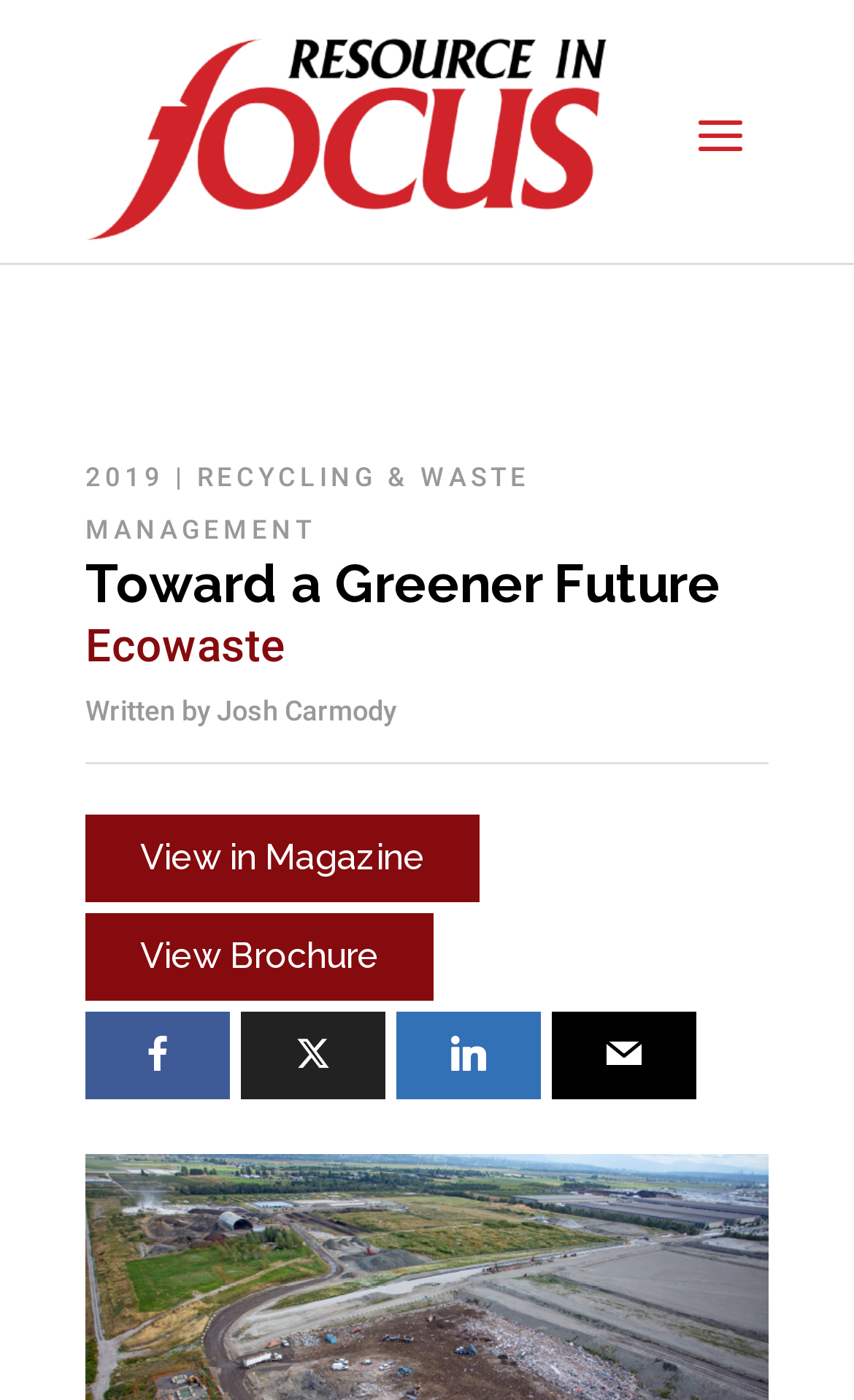Locate the bounding box coordinates of the area to click to fulfill this instruction: "Click on the link to view the magazine". The bounding box should be presented as four float numbers between 0 and 1, in the order [left, top, right, bottom].

[0.1, 0.582, 0.562, 0.645]